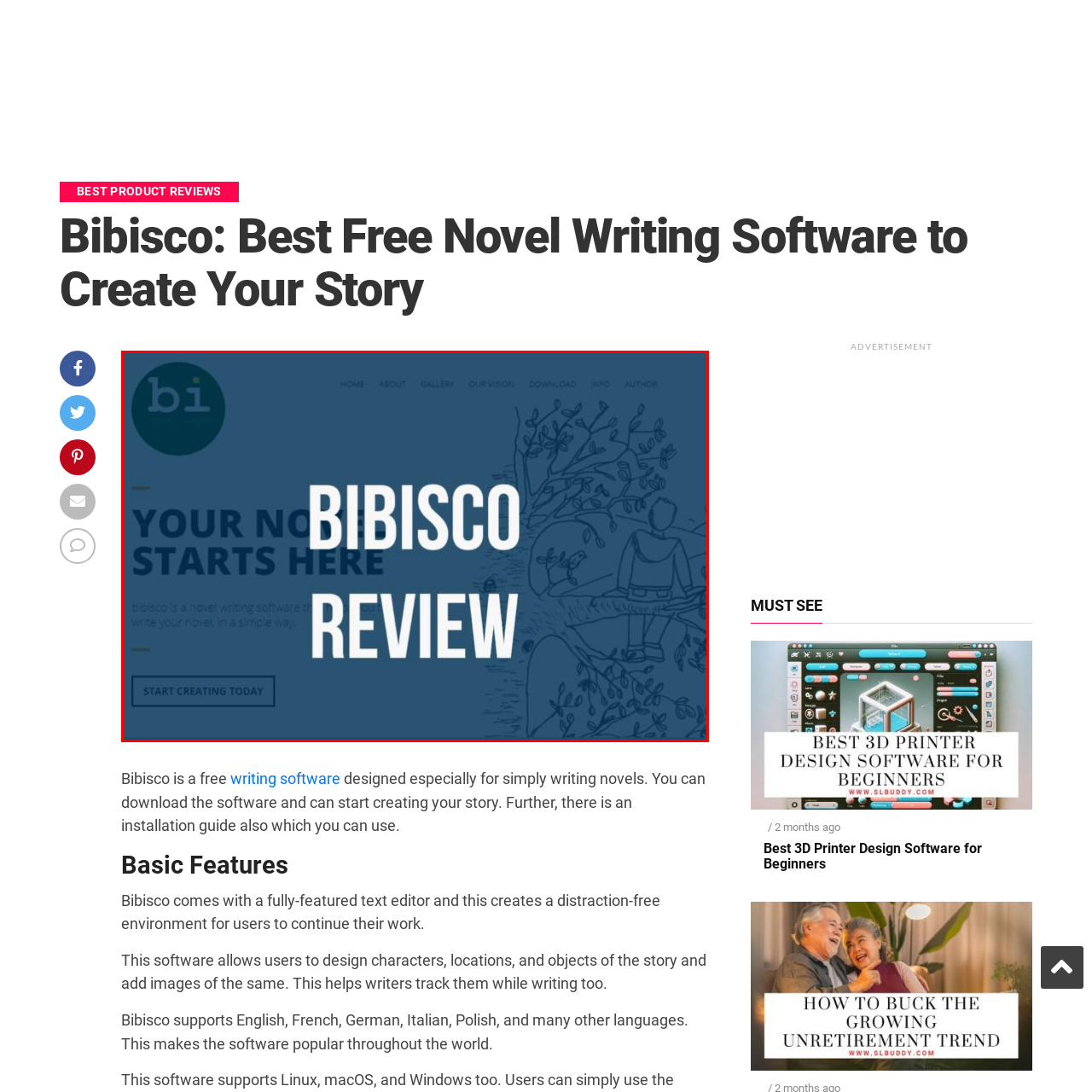What is the person in the illustration doing? Observe the image within the red bounding box and give a one-word or short-phrase answer.

Sitting contemplatively